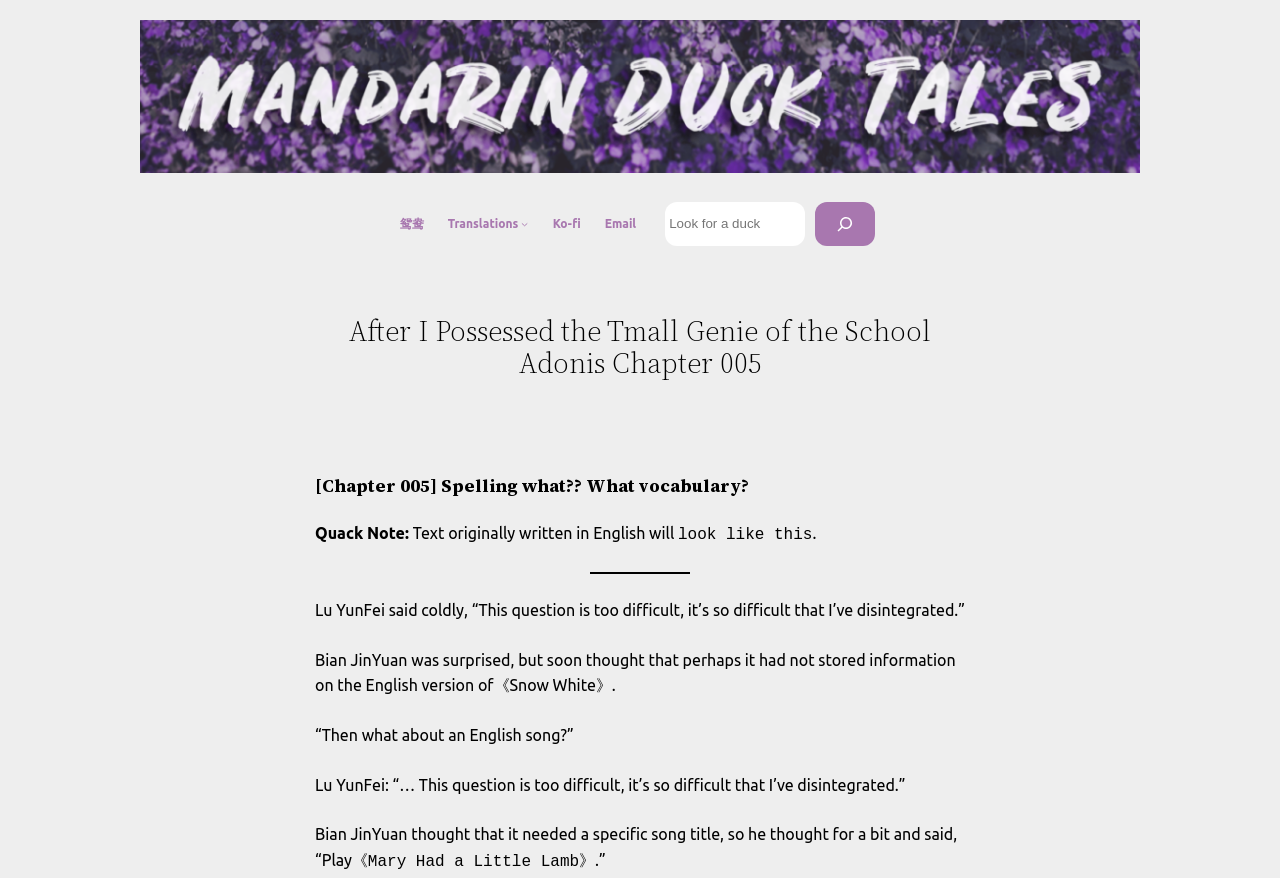Using the format (top-left x, top-left y, bottom-right x, bottom-right y), and given the element description, identify the bounding box coordinates within the screenshot: name="s" placeholder="Look for a duck"

[0.52, 0.23, 0.629, 0.28]